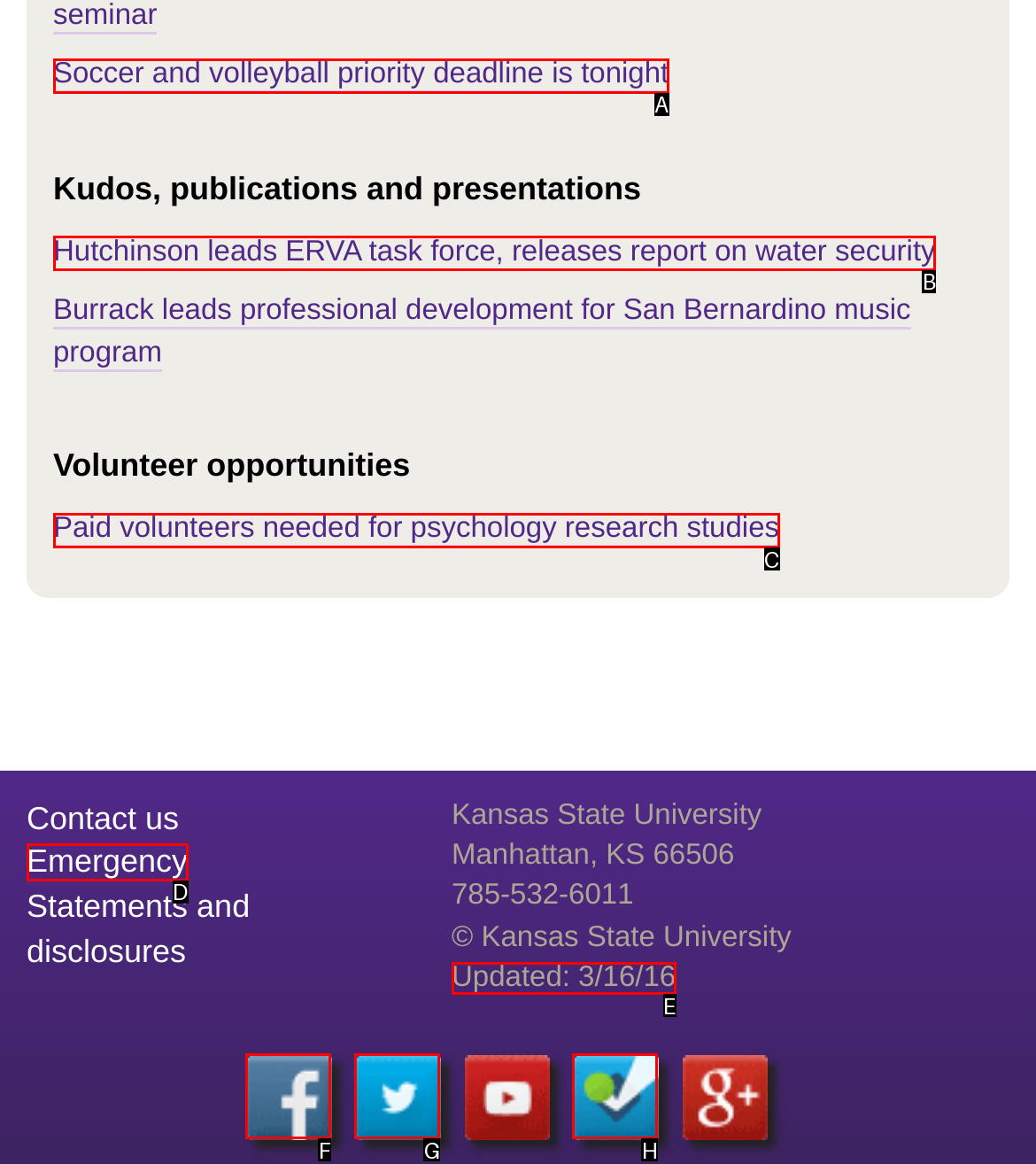Find the option that best fits the description: Updated: 3/16/16. Answer with the letter of the option.

E